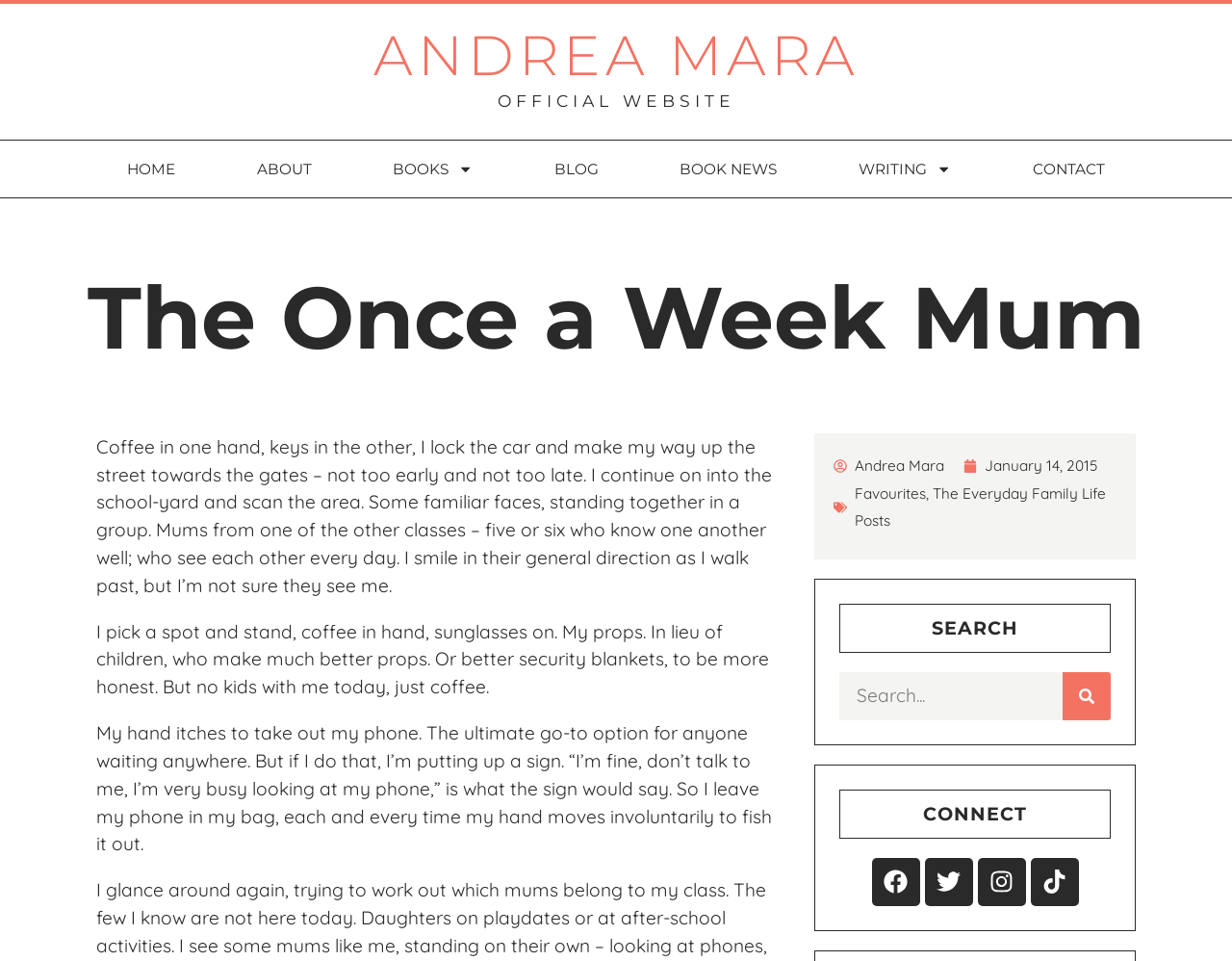Bounding box coordinates are to be given in the format (top-left x, top-left y, bottom-right x, bottom-right y). All values must be floating point numbers between 0 and 1. Provide the bounding box coordinate for the UI element described as: Blog

[0.417, 0.147, 0.519, 0.206]